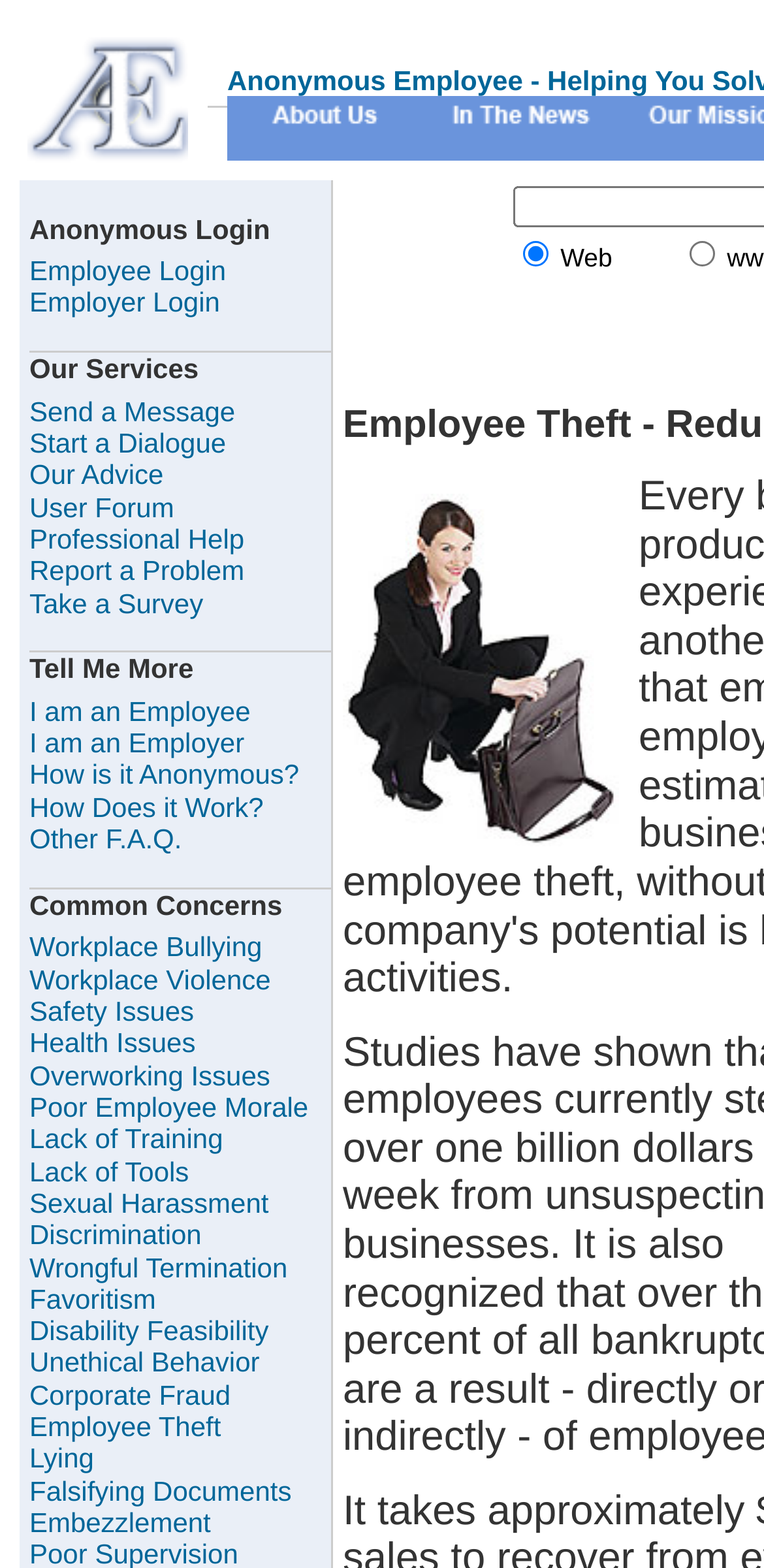What services are offered by Anonymous Employee?
Provide a short answer using one word or a brief phrase based on the image.

Send a Message, Start a Dialogue, etc.